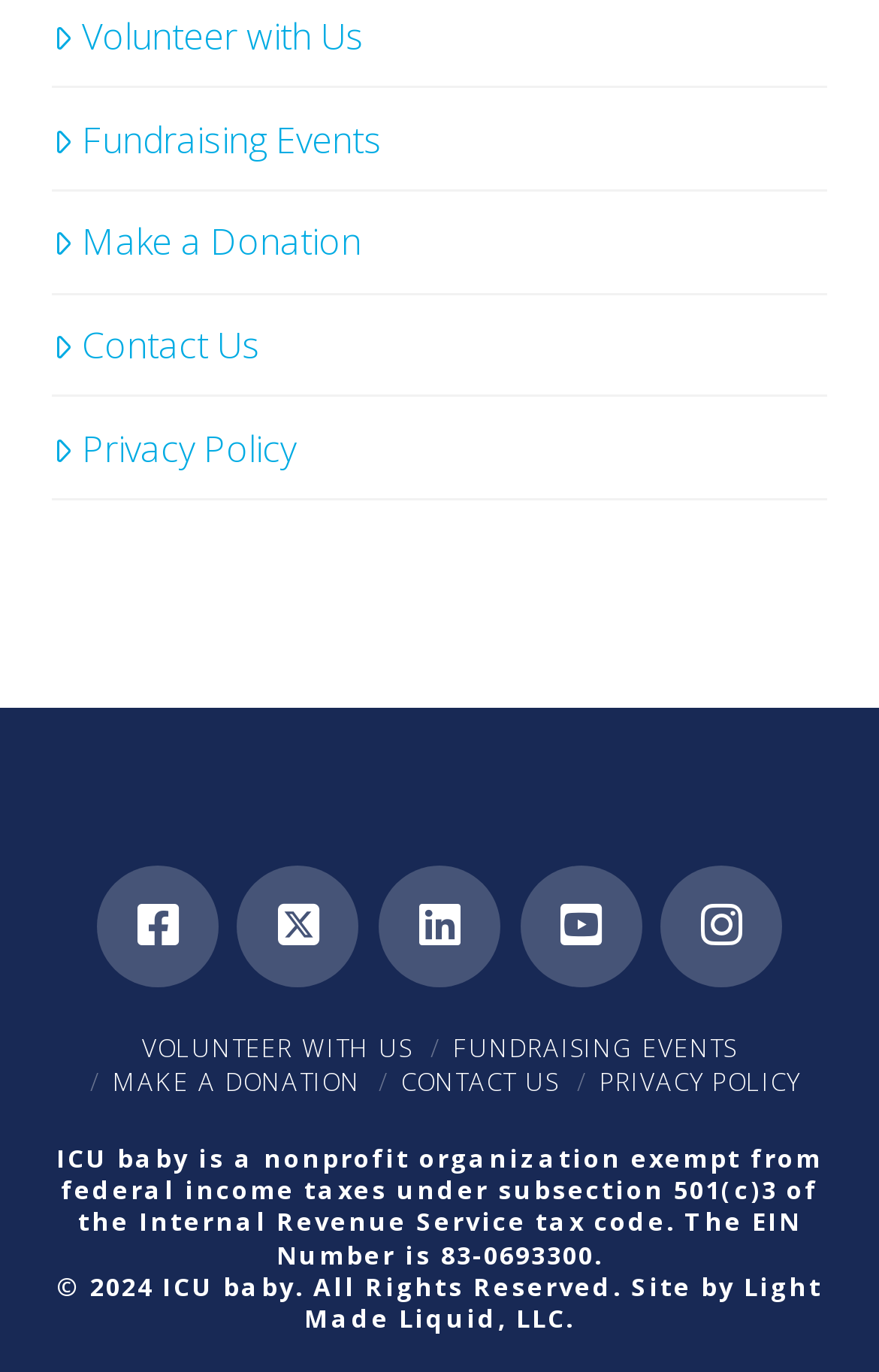Please identify the bounding box coordinates of the element's region that should be clicked to execute the following instruction: "Contact Us". The bounding box coordinates must be four float numbers between 0 and 1, i.e., [left, top, right, bottom].

[0.06, 0.232, 0.295, 0.271]